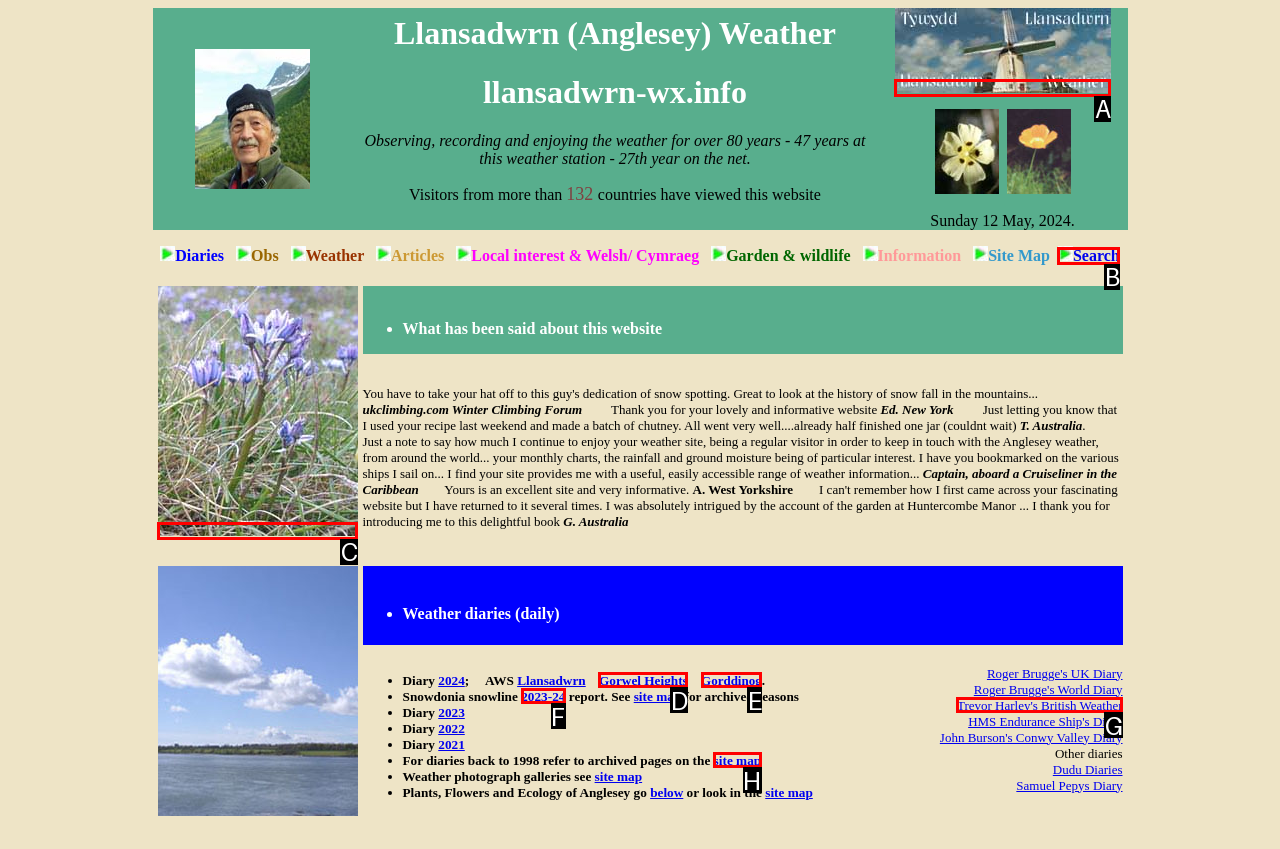Select the option that fits this description: Gorddinog
Answer with the corresponding letter directly.

E